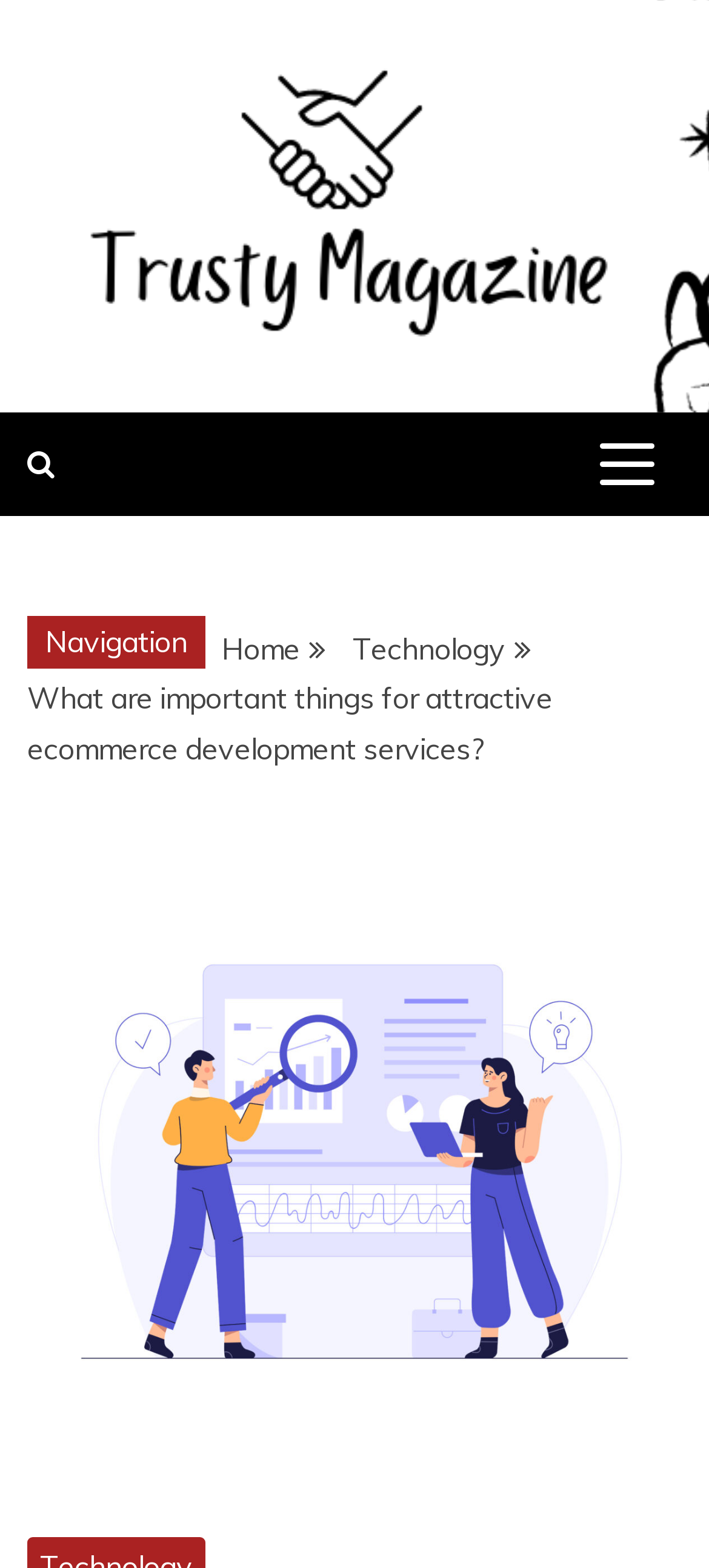Generate the title text from the webpage.

What are important things for attractive ecommerce development services?